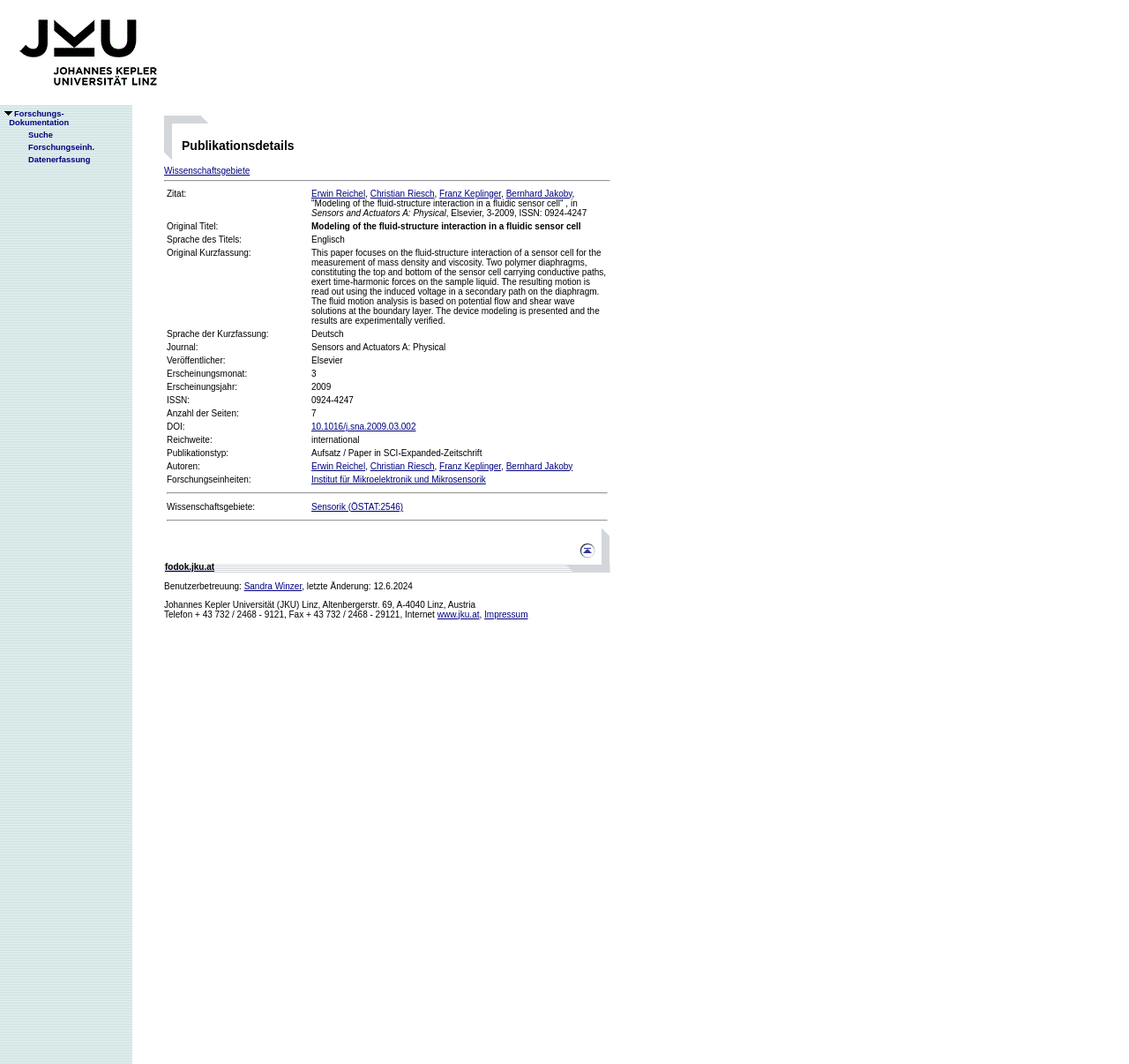Please find the bounding box coordinates of the clickable region needed to complete the following instruction: "search for publications". The bounding box coordinates must consist of four float numbers between 0 and 1, i.e., [left, top, right, bottom].

[0.012, 0.123, 0.047, 0.131]